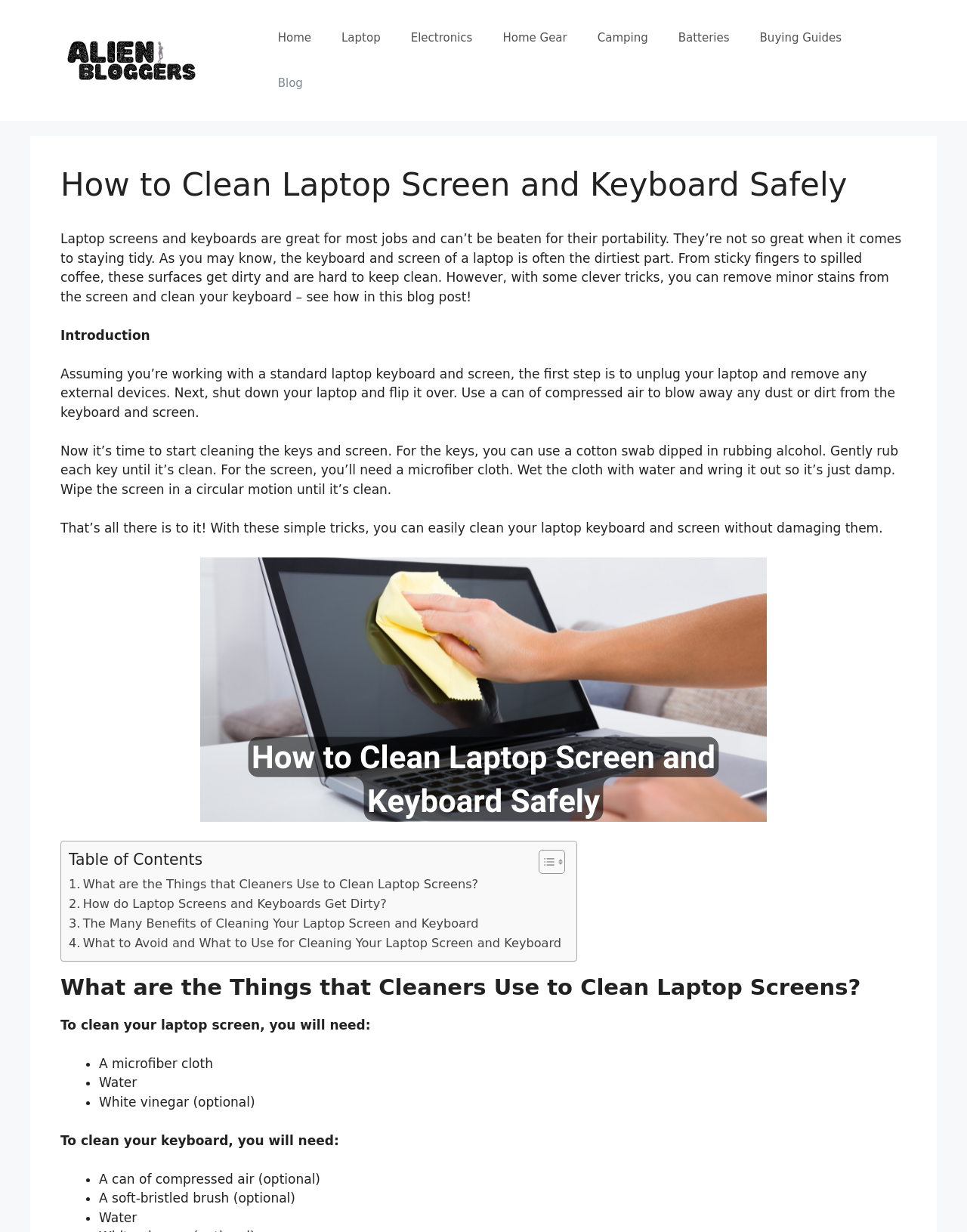Determine the main heading of the webpage and generate its text.

How to Clean Laptop Screen and Keyboard Safely